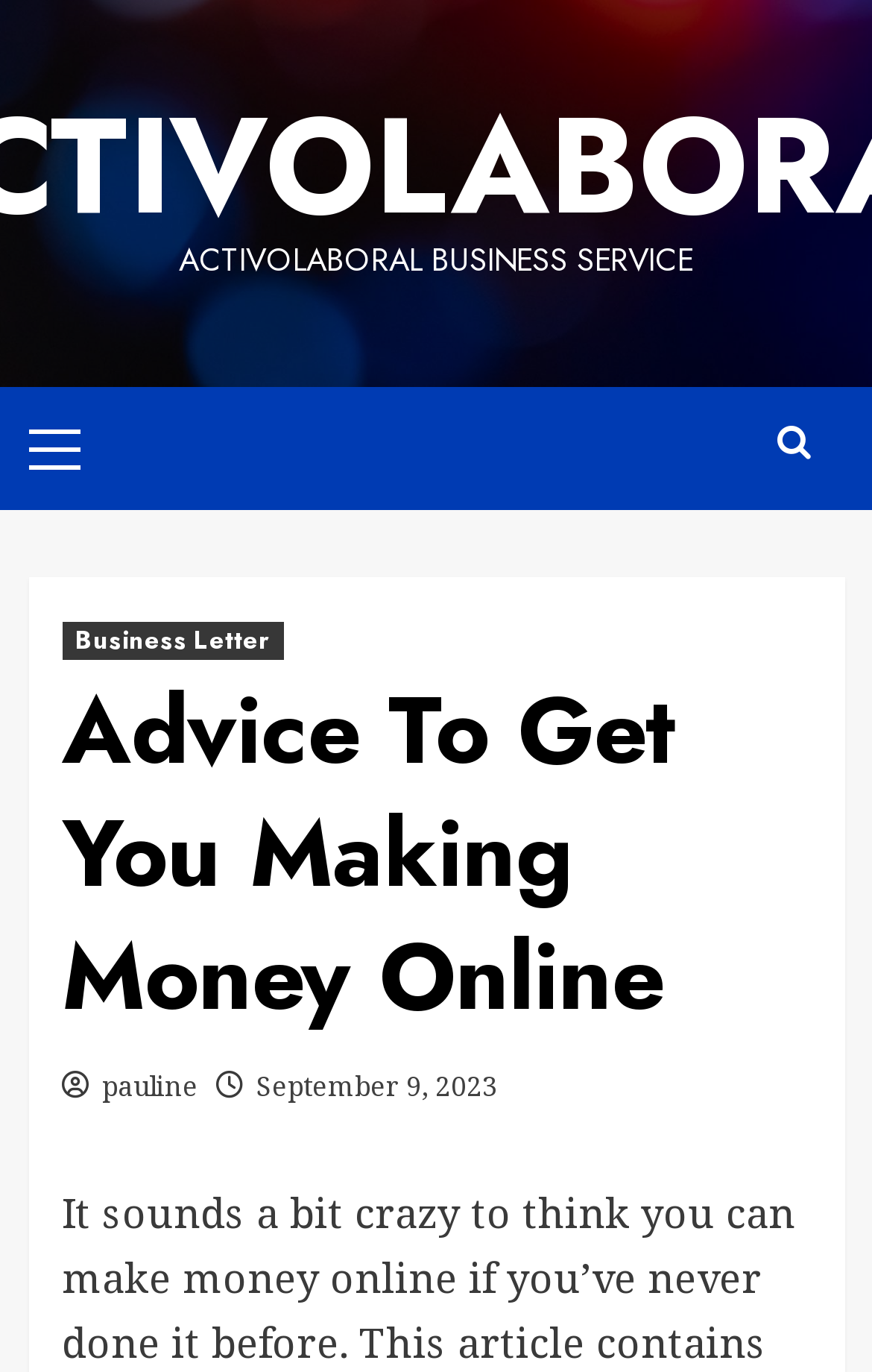What is the name of the business service?
Can you give a detailed and elaborate answer to the question?

The name of the business service can be found at the top of the webpage, in a static text element with a bounding box of [0.205, 0.173, 0.795, 0.205].